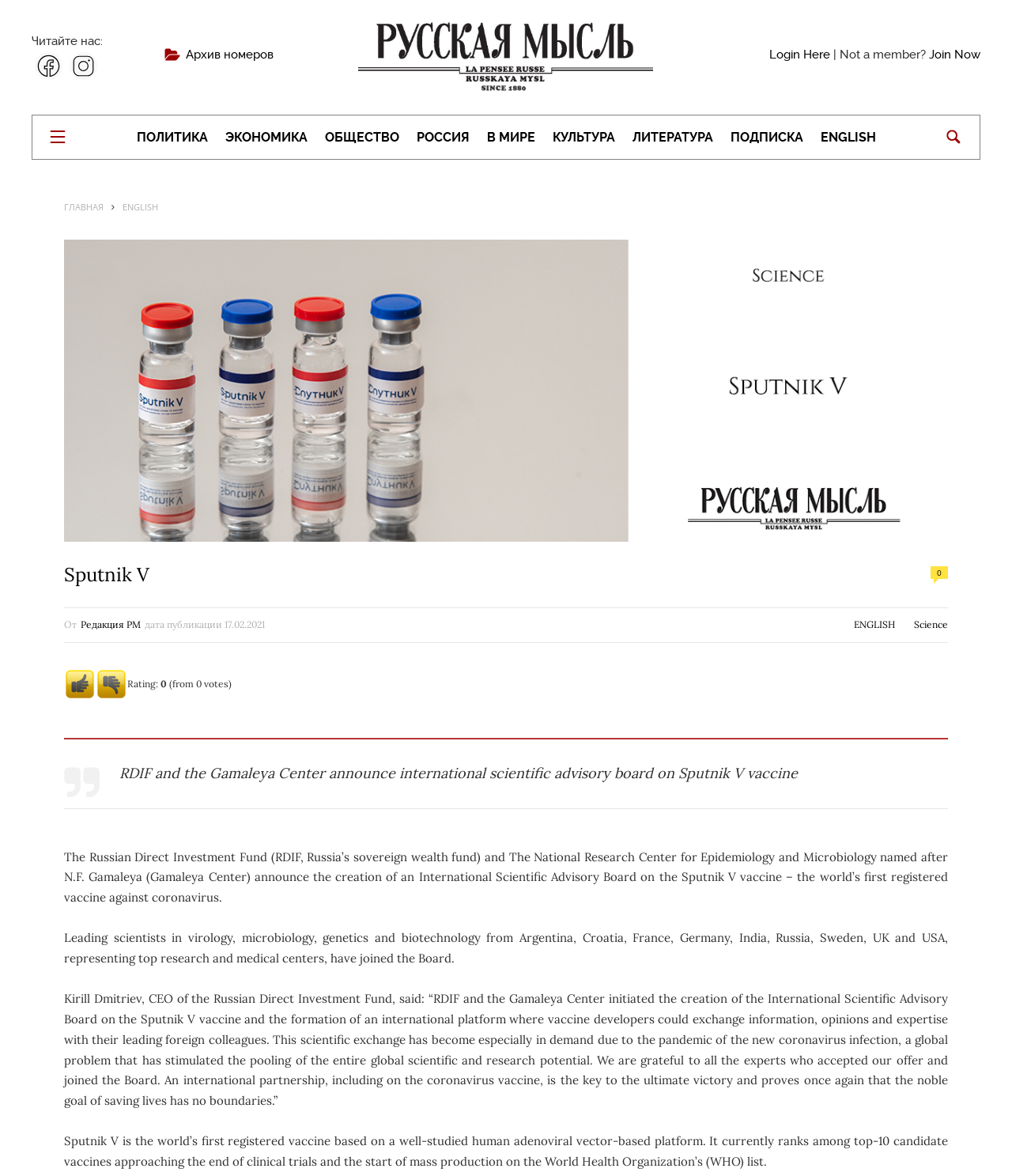Locate the bounding box coordinates of the clickable area to execute the instruction: "Click on the 'Login Here' link". Provide the coordinates as four float numbers between 0 and 1, represented as [left, top, right, bottom].

[0.76, 0.04, 0.82, 0.052]